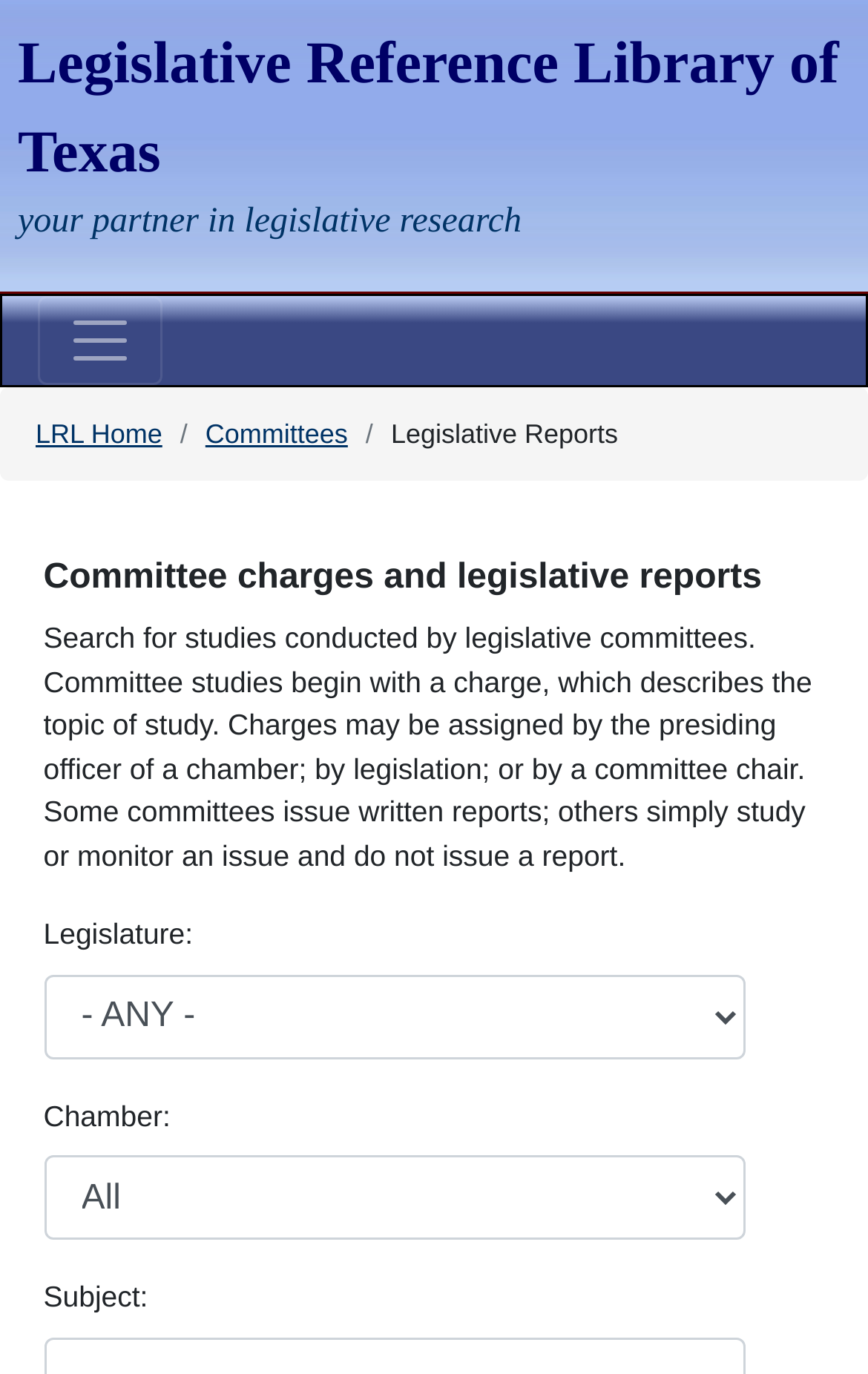Please use the details from the image to answer the following question comprehensively:
What type of content can be searched on this webpage?

The webpage allows users to search for studies conducted by legislative committees, which may include written reports or simply monitored issues, as indicated by the introductory text.